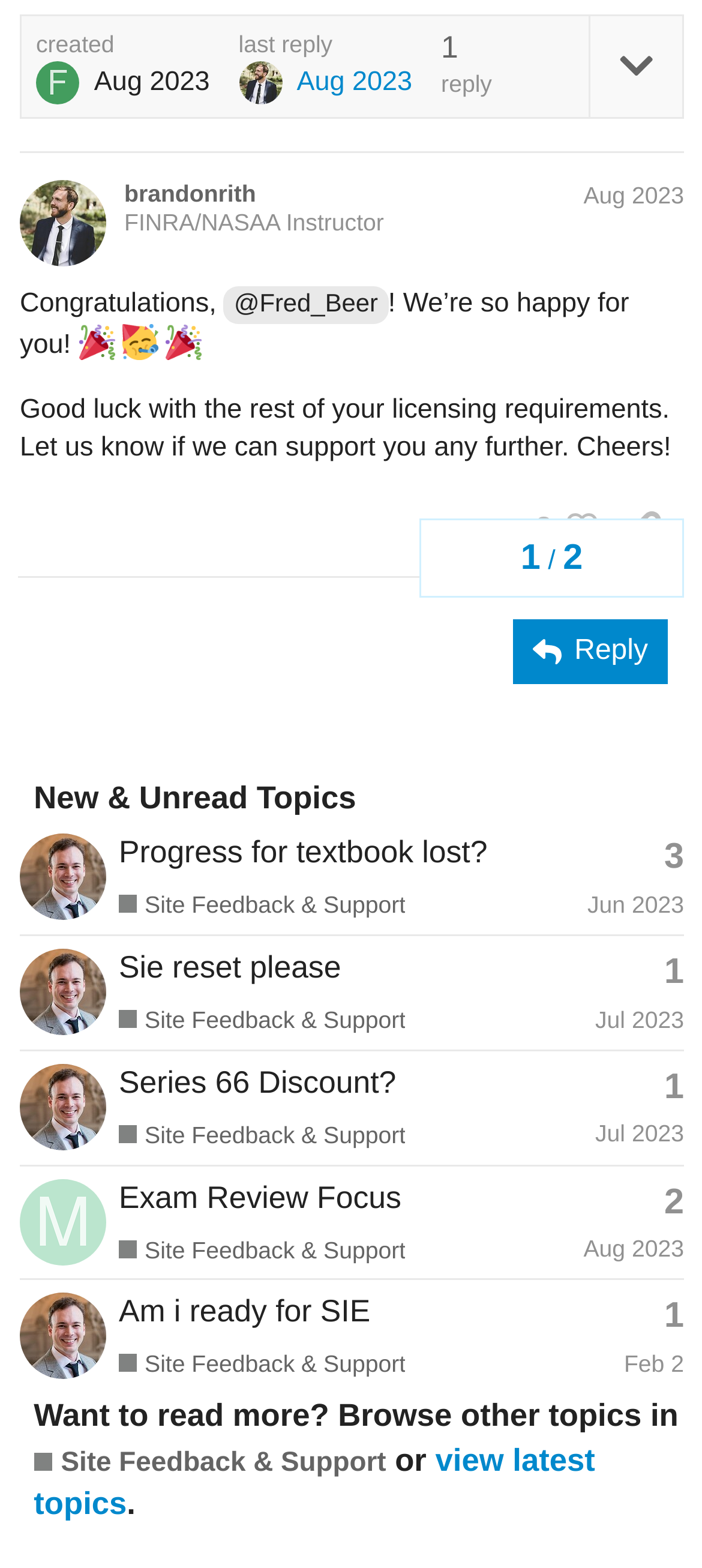Extract the bounding box coordinates of the UI element described by: "aria-label="Mass_coffee_louse's profile, latest poster"". The coordinates should include four float numbers ranging from 0 to 1, e.g., [left, top, right, bottom].

[0.028, 0.769, 0.151, 0.788]